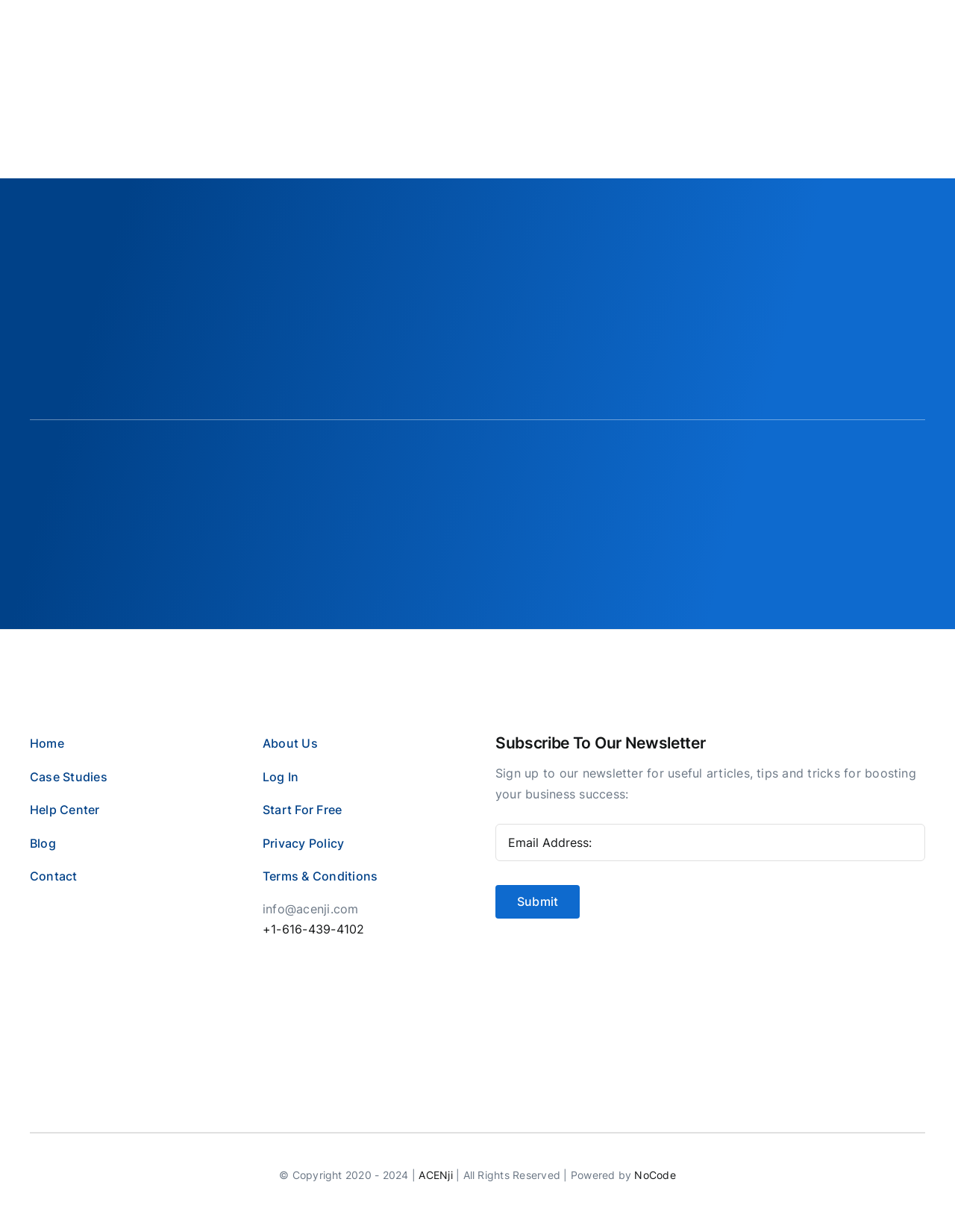Provide a short answer to the following question with just one word or phrase: What is the contact email address?

info@acenji.com